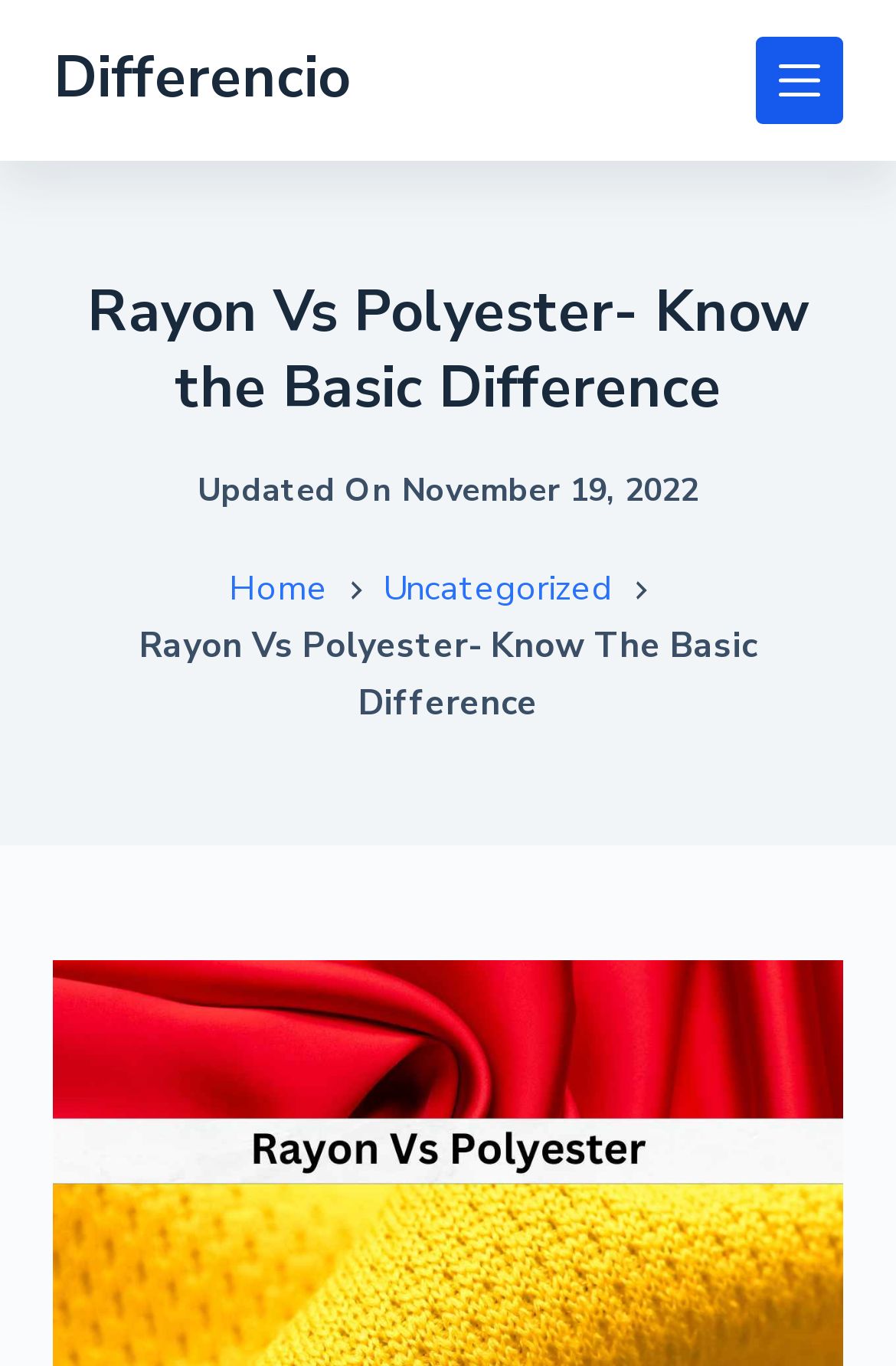Identify and extract the main heading from the webpage.

Rayon Vs Polyester- Know the Basic Difference